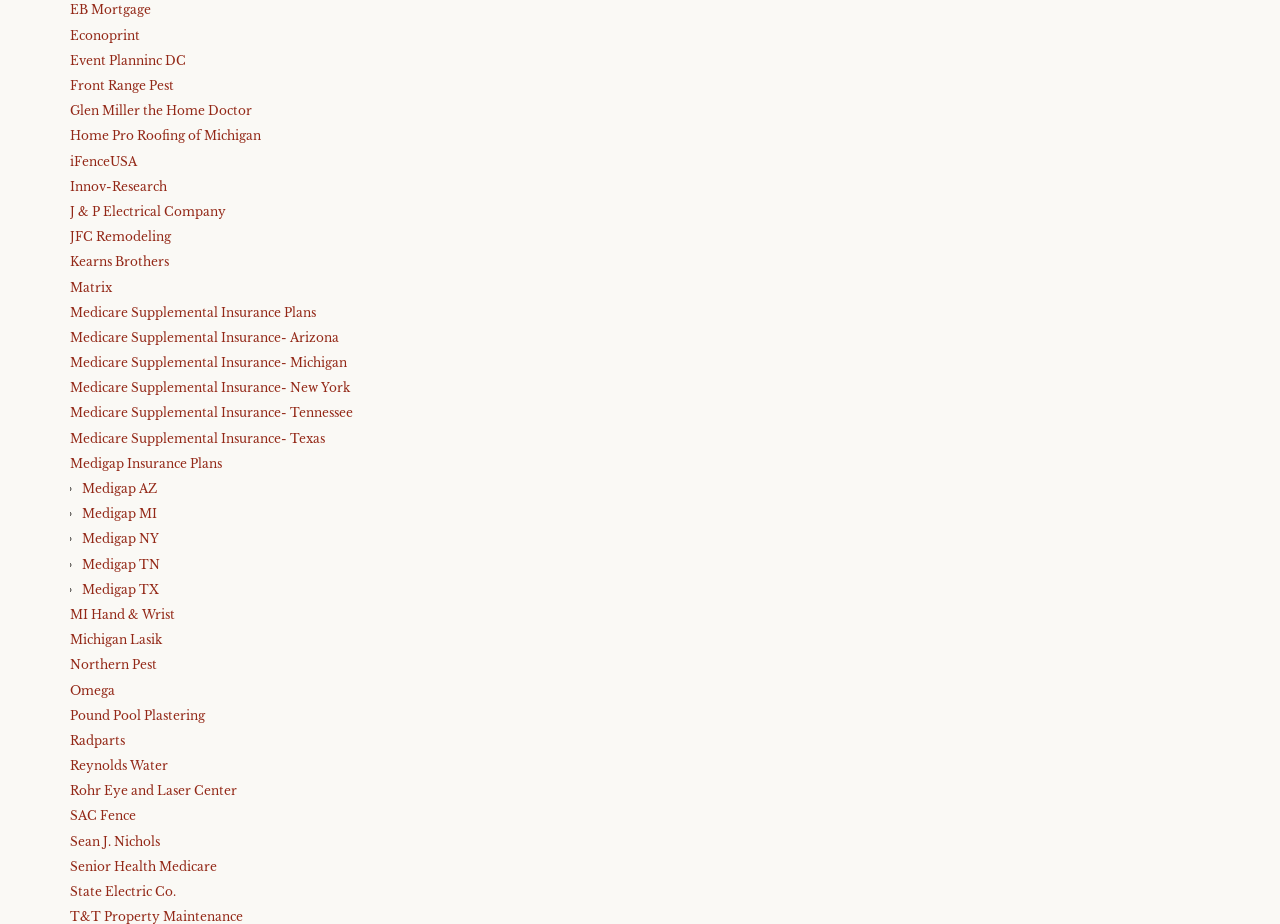Please specify the bounding box coordinates of the clickable section necessary to execute the following command: "Explore Rohr Eye and Laser Center".

[0.055, 0.848, 0.185, 0.864]